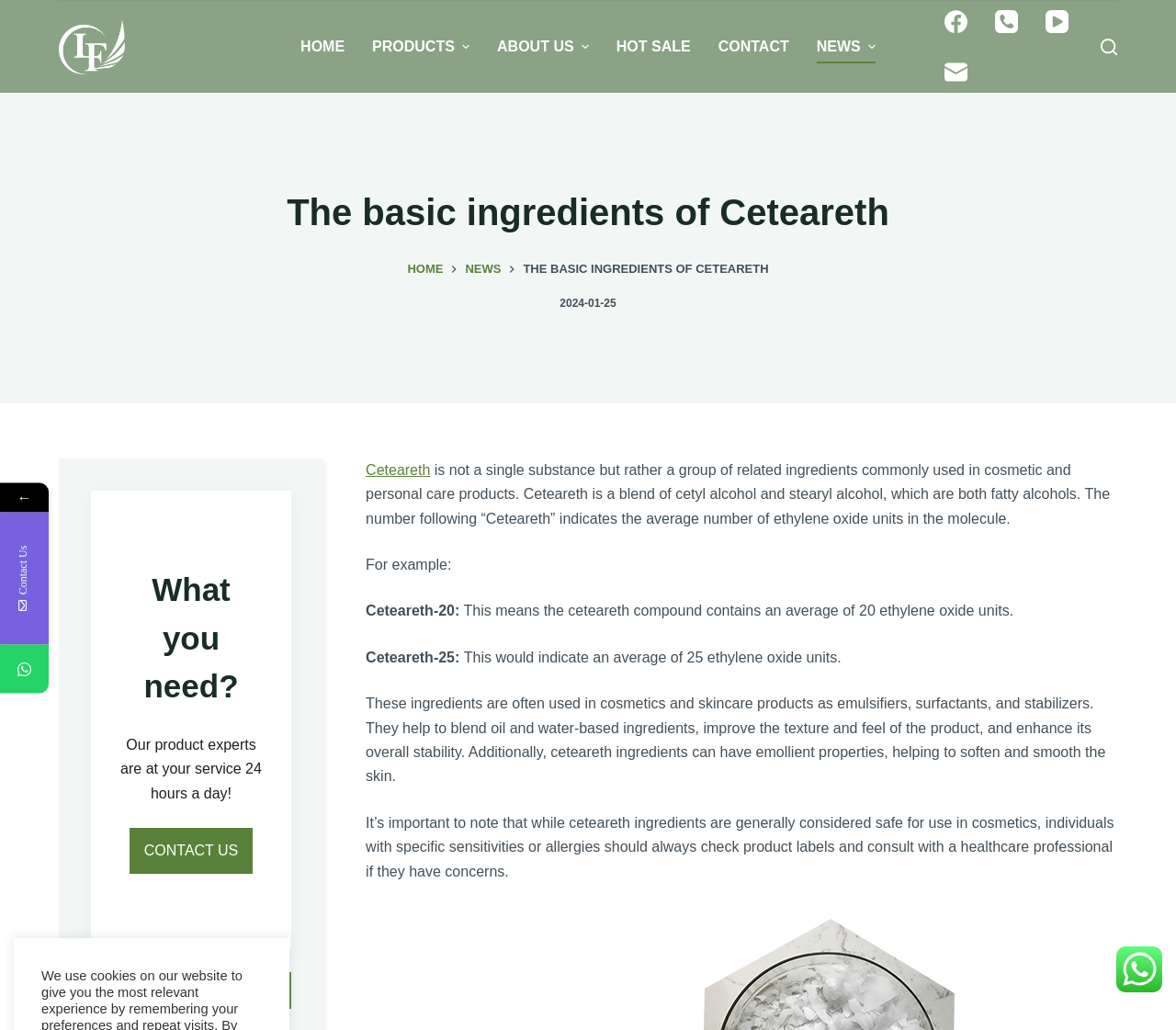Identify the bounding box coordinates necessary to click and complete the given instruction: "Go to the HOME page".

[0.244, 0.03, 0.305, 0.061]